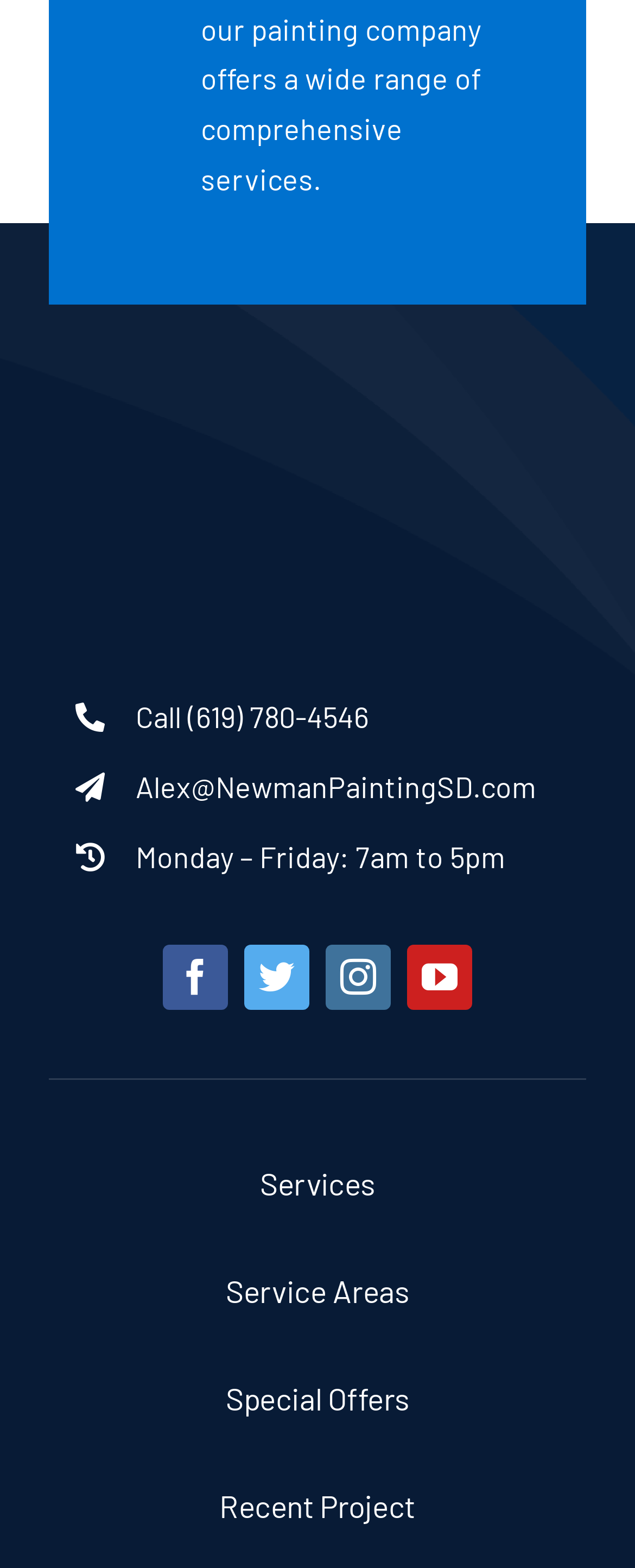Kindly respond to the following question with a single word or a brief phrase: 
What are the main navigation links?

Services, Service Areas, Special Offers, Recent Project